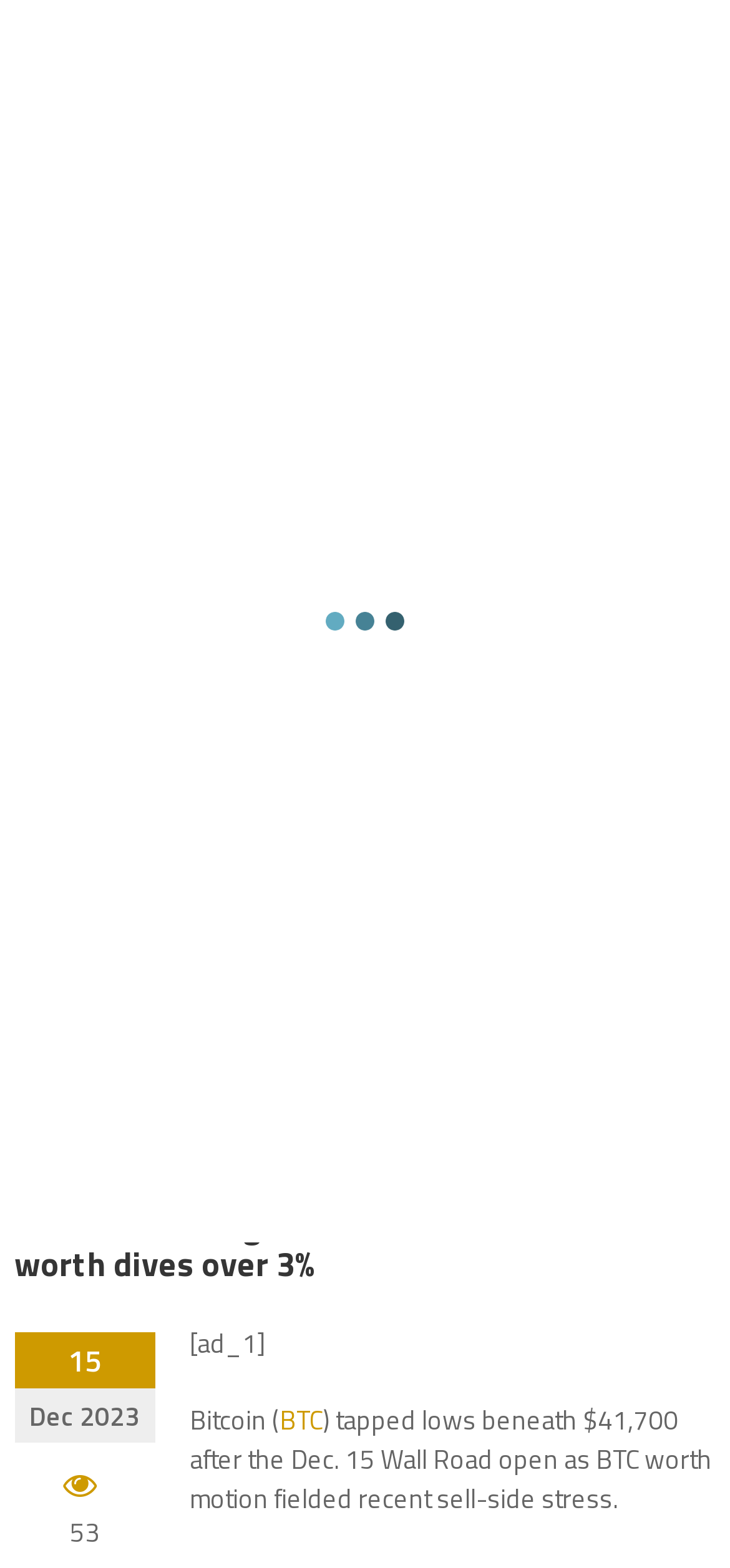What is the symbol of the cryptocurrency mentioned in the article?
Please provide a detailed and comprehensive answer to the question.

I found the symbol by reading the article content, where I saw a link element with the text 'BTC' mentioned alongside the name 'Bitcoin'.